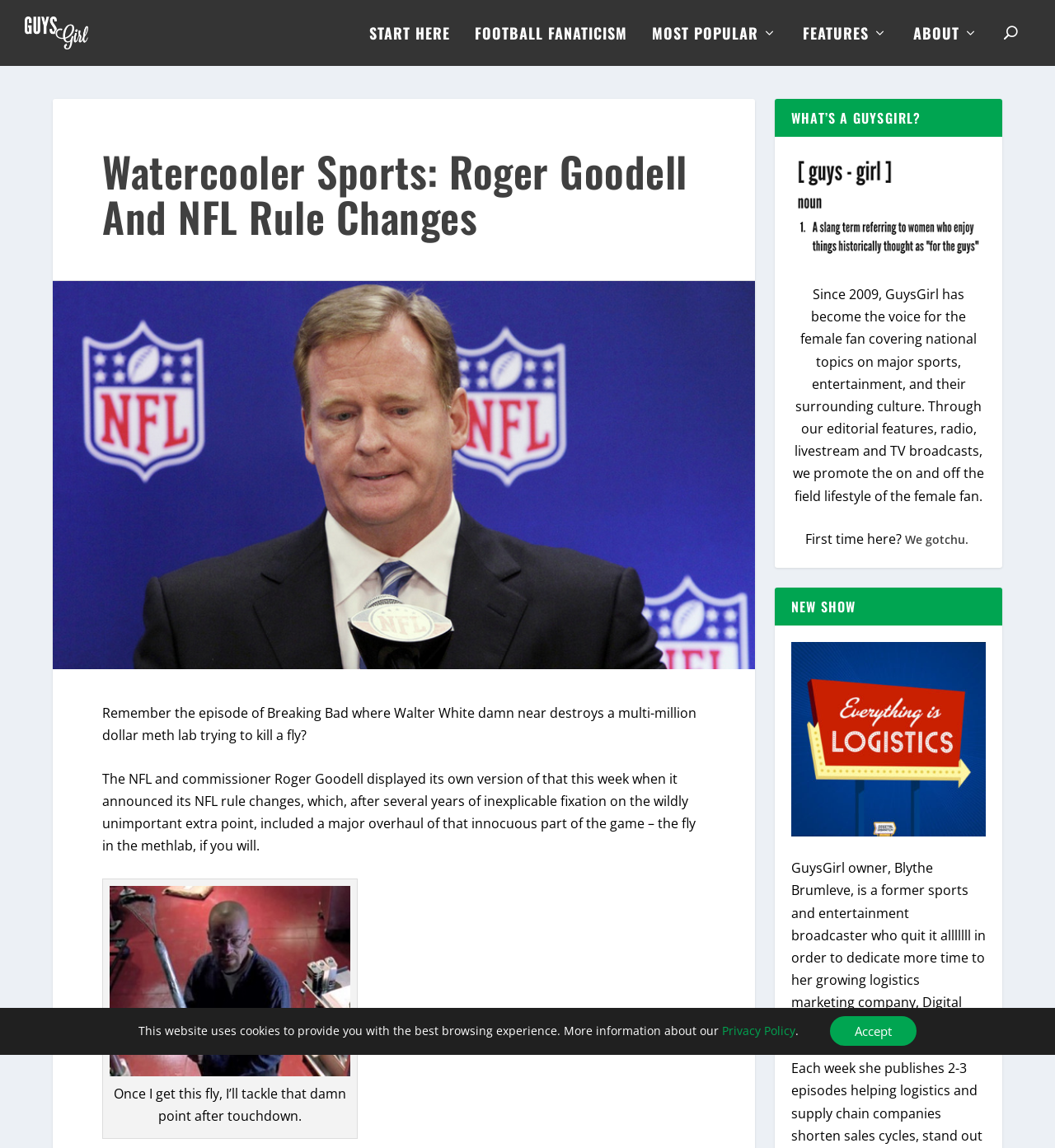Predict the bounding box of the UI element based on the description: "START HERE". The coordinates should be four float numbers between 0 and 1, formatted as [left, top, right, bottom].

[0.35, 0.024, 0.427, 0.059]